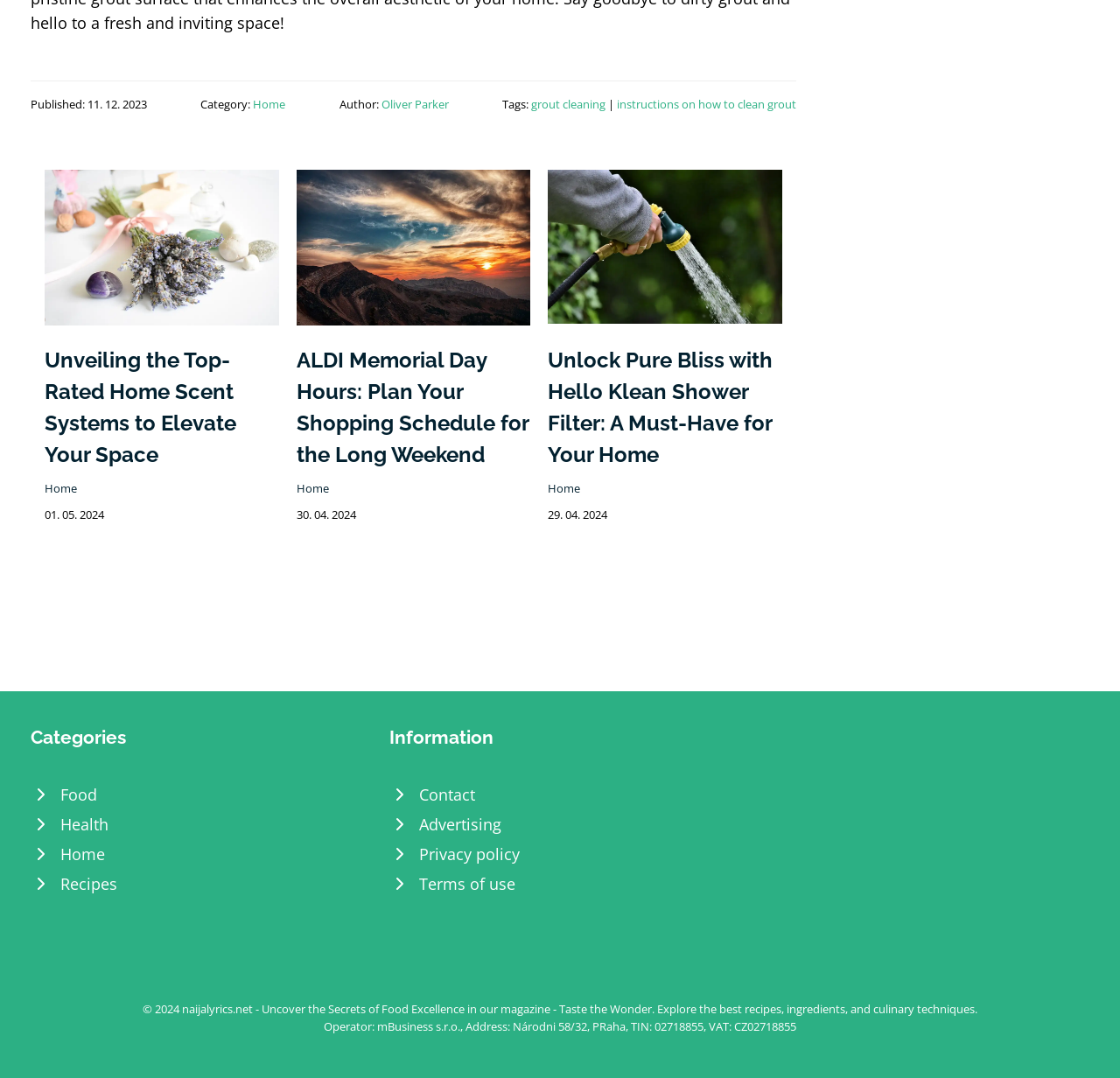Please determine the bounding box coordinates of the element to click on in order to accomplish the following task: "Read the article 'Unveiling the Top-Rated Home Scent Systems to Elevate Your Space'". Ensure the coordinates are four float numbers ranging from 0 to 1, i.e., [left, top, right, bottom].

[0.04, 0.319, 0.249, 0.436]